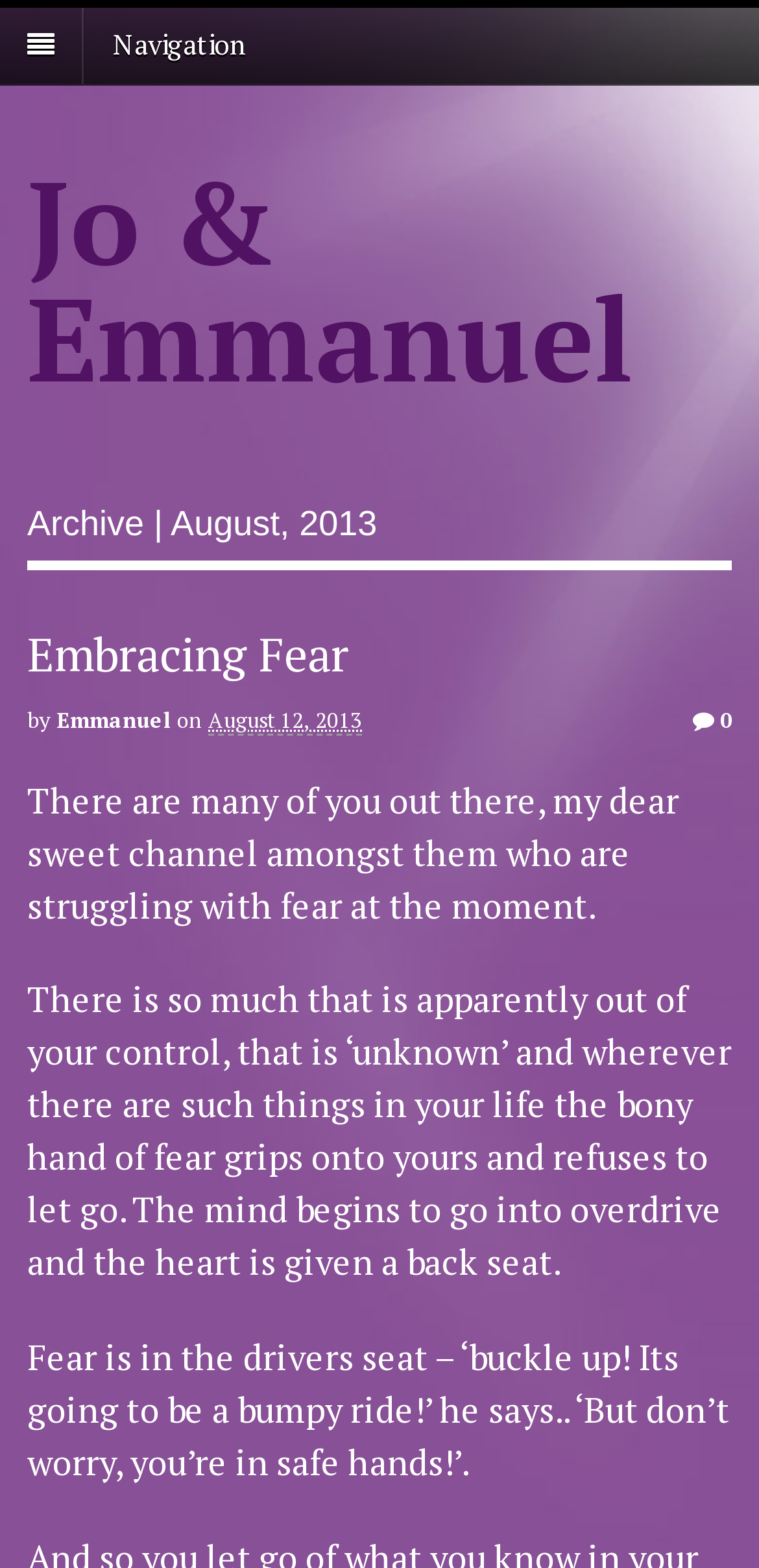Provide a short answer to the following question with just one word or phrase: What is the date of the post 'Embracing Fear'?

August 12, 2013